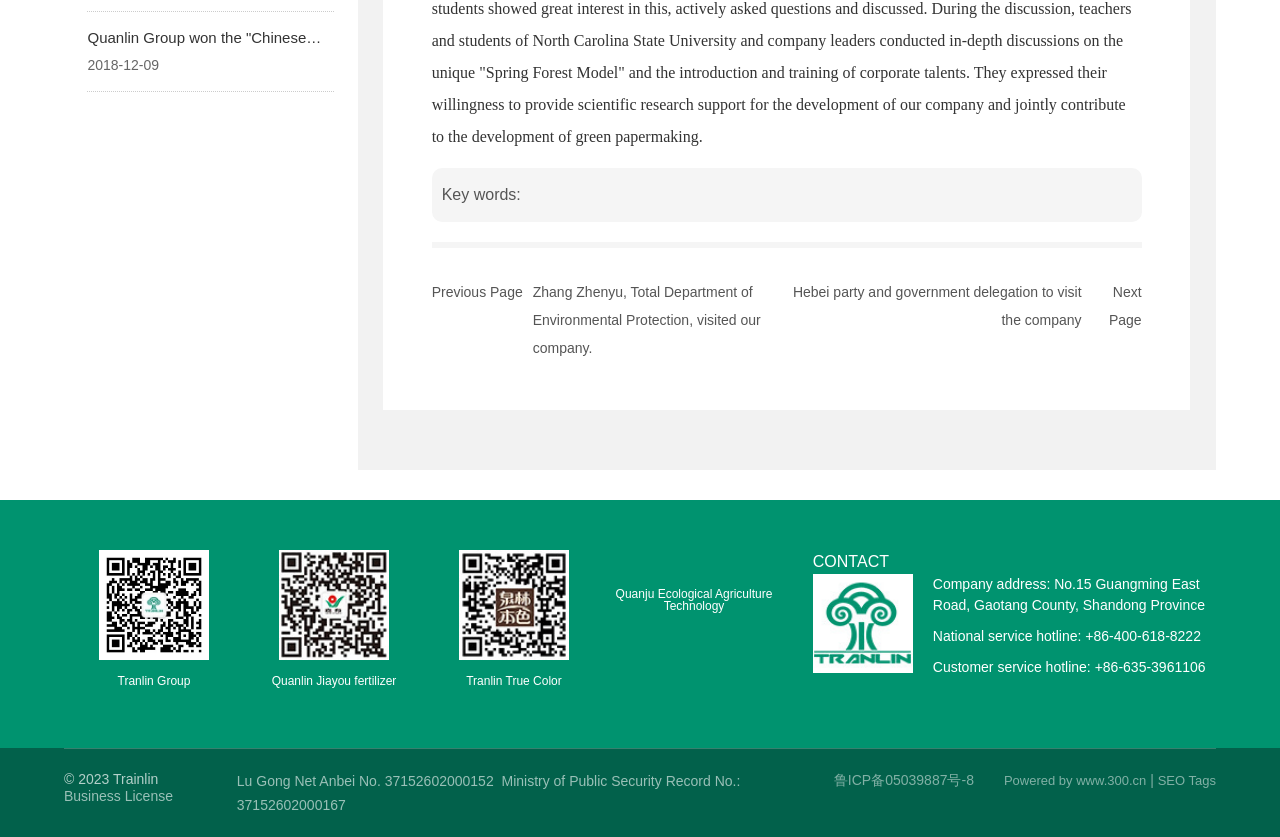Determine the bounding box coordinates of the clickable region to follow the instruction: "Check the business license information".

[0.185, 0.924, 0.386, 0.943]